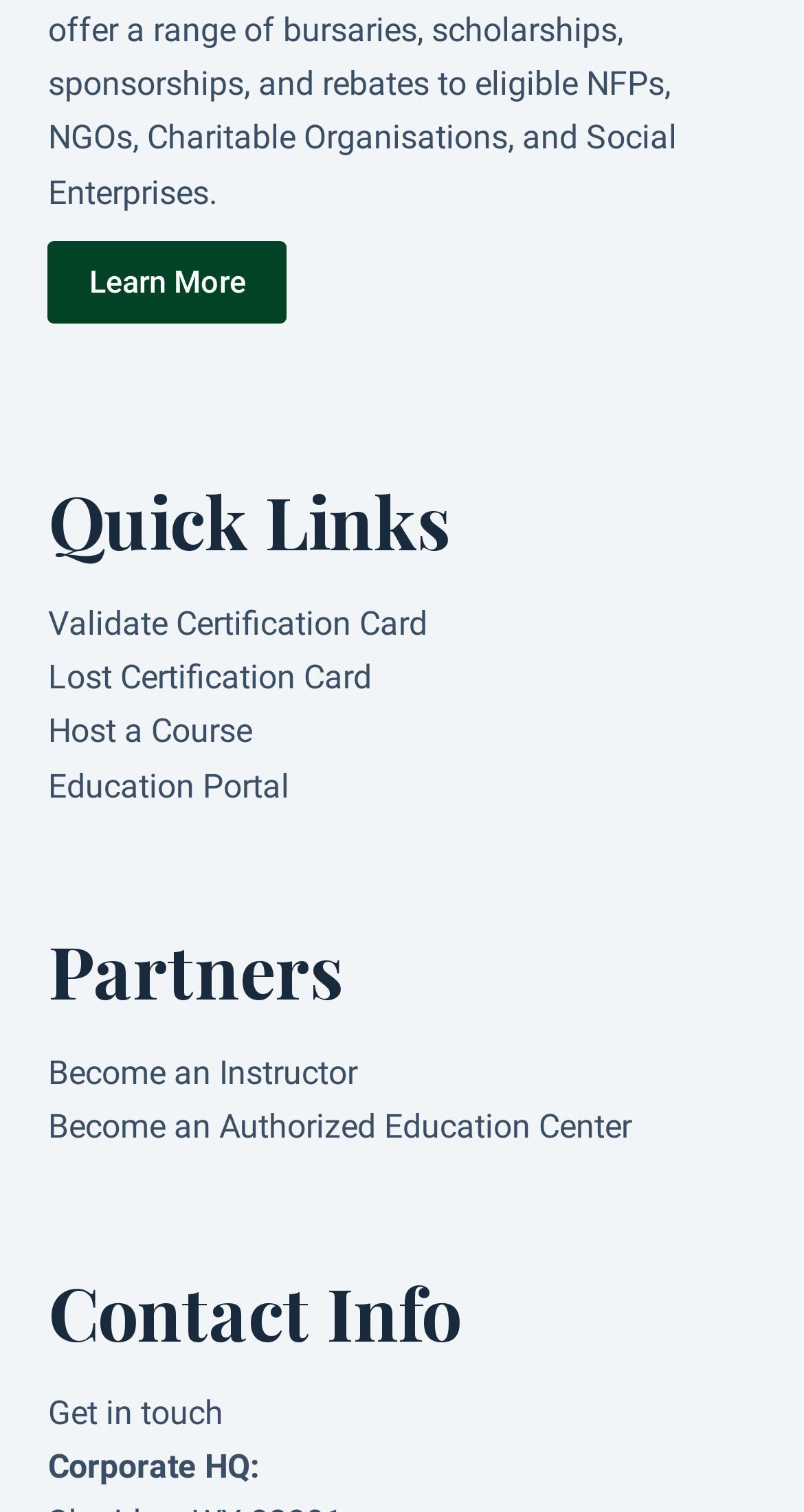Could you indicate the bounding box coordinates of the region to click in order to complete this instruction: "Get in touch with the corporate HQ".

[0.06, 0.921, 0.278, 0.947]